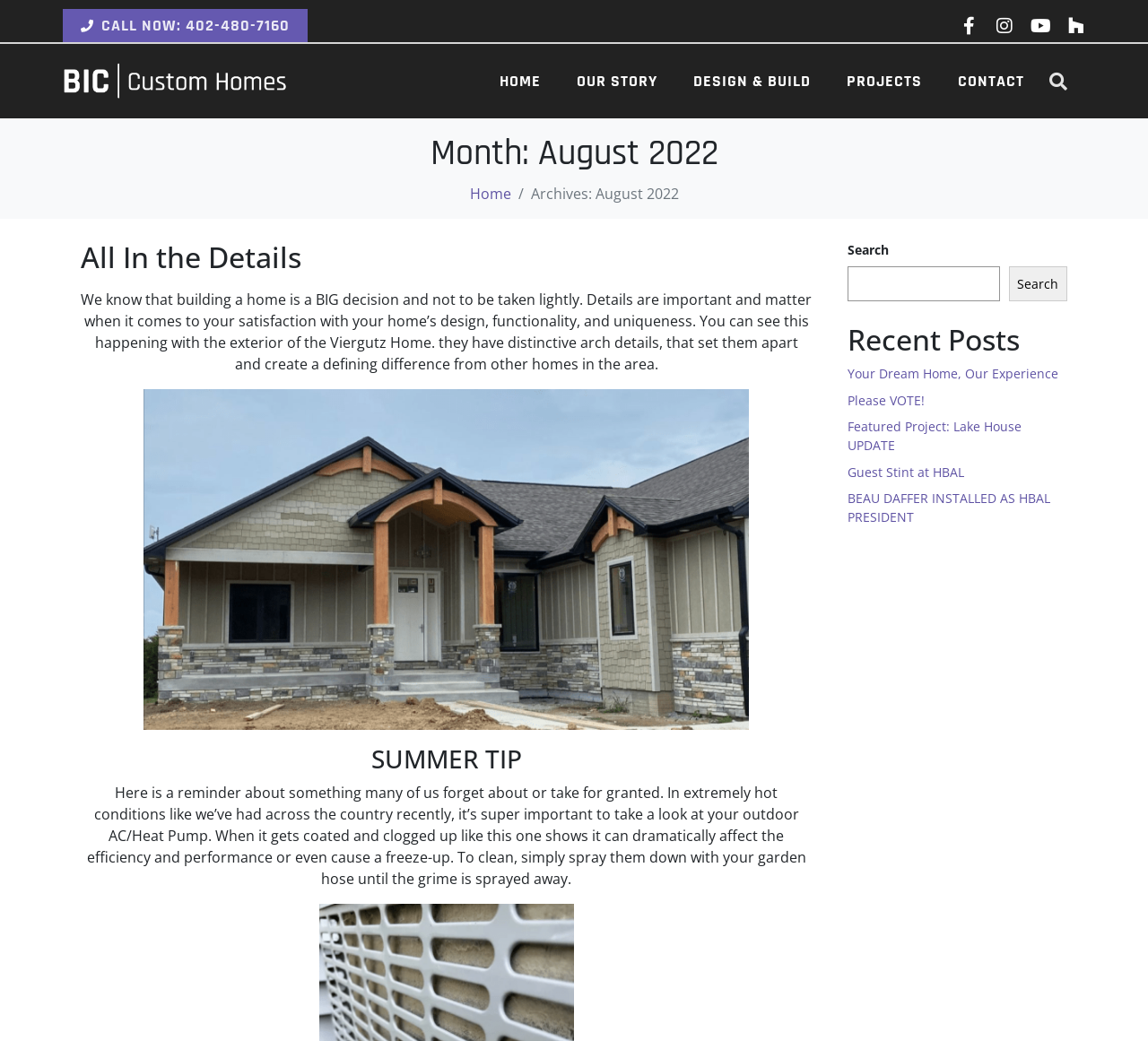Find the bounding box coordinates for the area that must be clicked to perform this action: "Search for something".

[0.908, 0.062, 0.936, 0.093]